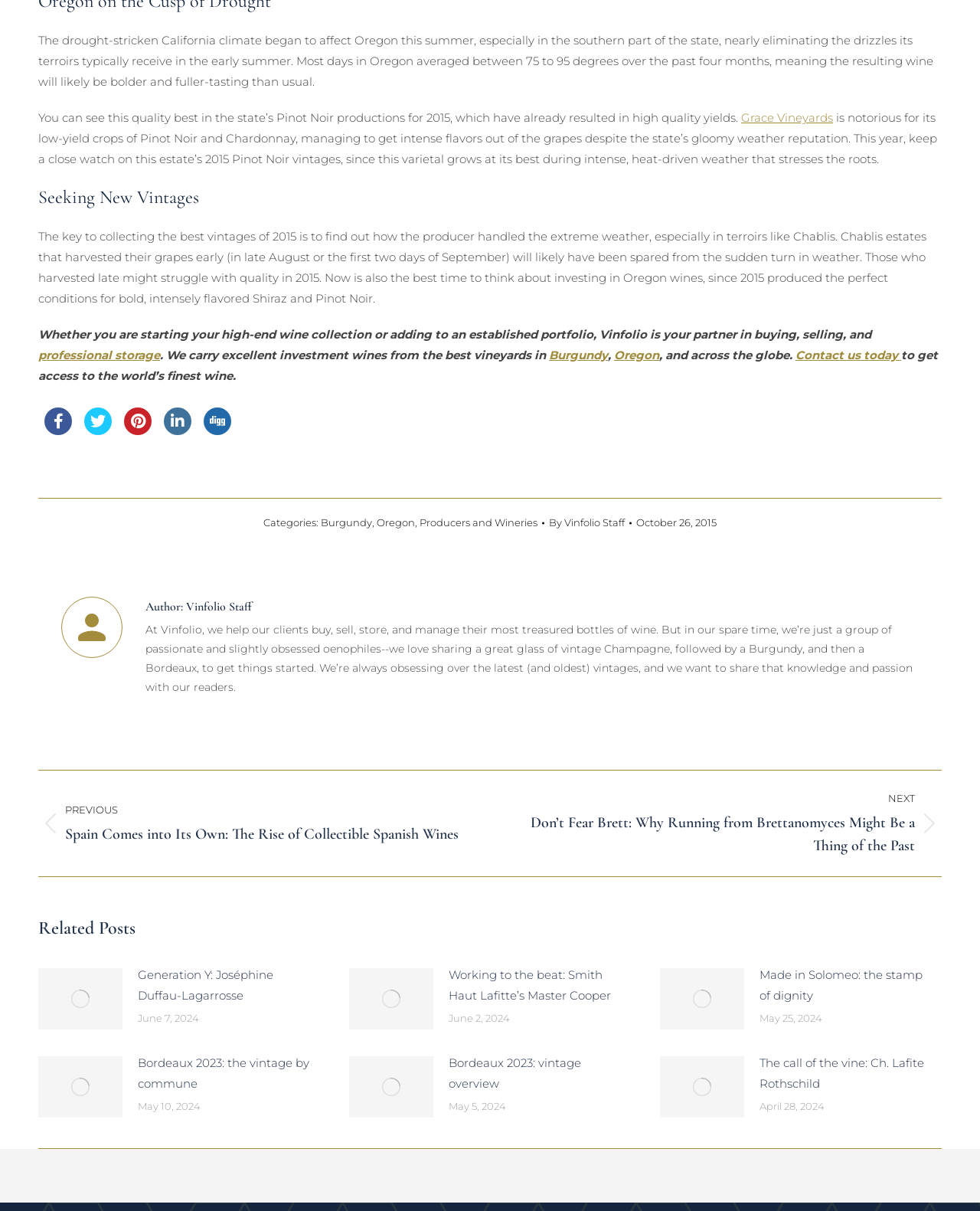Locate the bounding box coordinates of the area where you should click to accomplish the instruction: "Click on 'Burgundy'".

[0.56, 0.287, 0.62, 0.299]